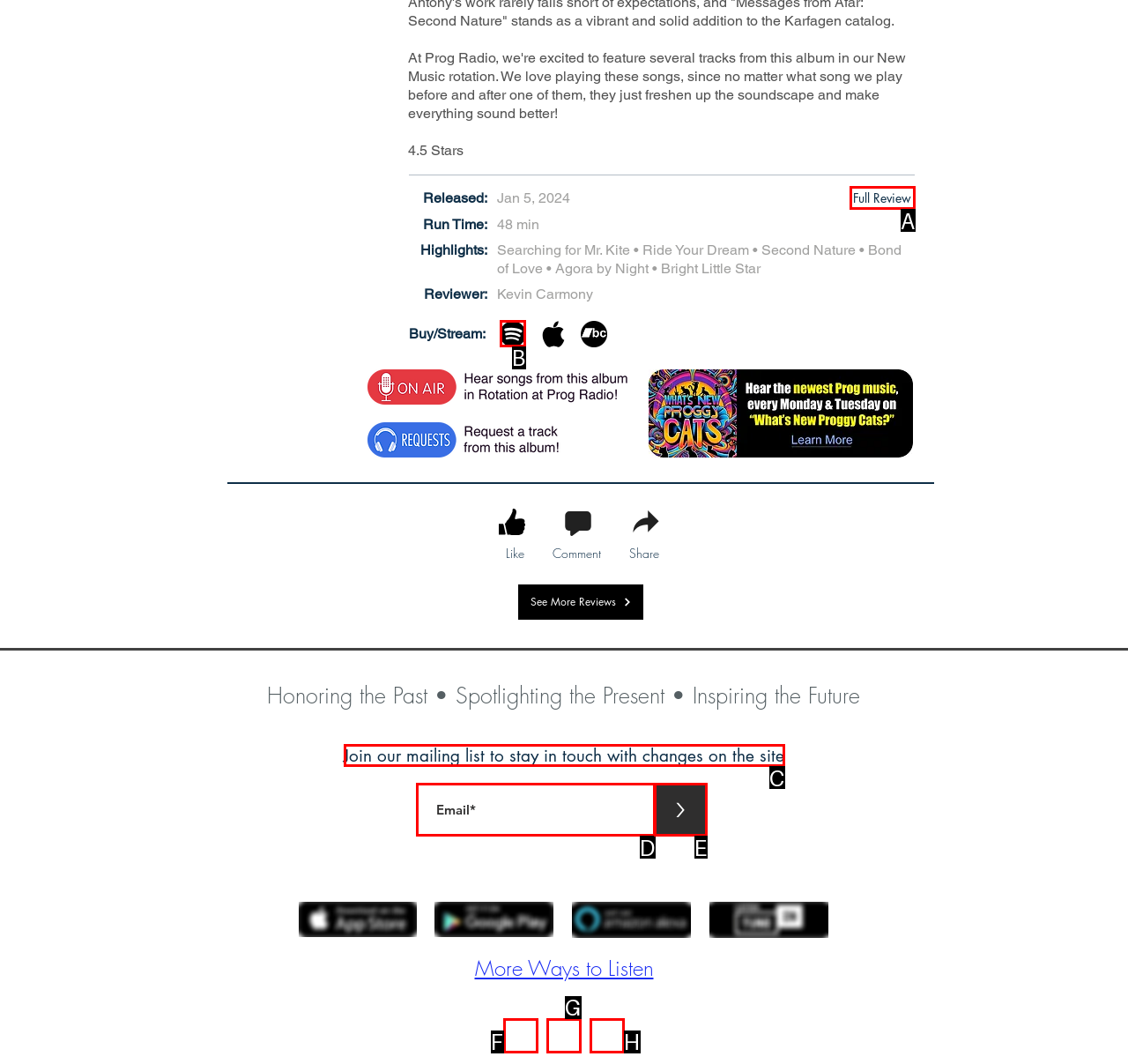Look at the highlighted elements in the screenshot and tell me which letter corresponds to the task: Stream on Spotify.

B